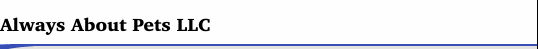Create an elaborate description of the image, covering every aspect.

The image features the logo and title of "Always About Pets LLC," a pet care service specializing in grooming and boarding in Kokomo, Indiana. The logo prominently incorporates the business name, conveying a sense of professionalism and warmth. This visual branding reflects the company's commitment to providing reliable and personal pet care in a friendly, safe environment. The clean design and clear typography aim to instill confidence in pet owners seeking quality services for their furry companions.